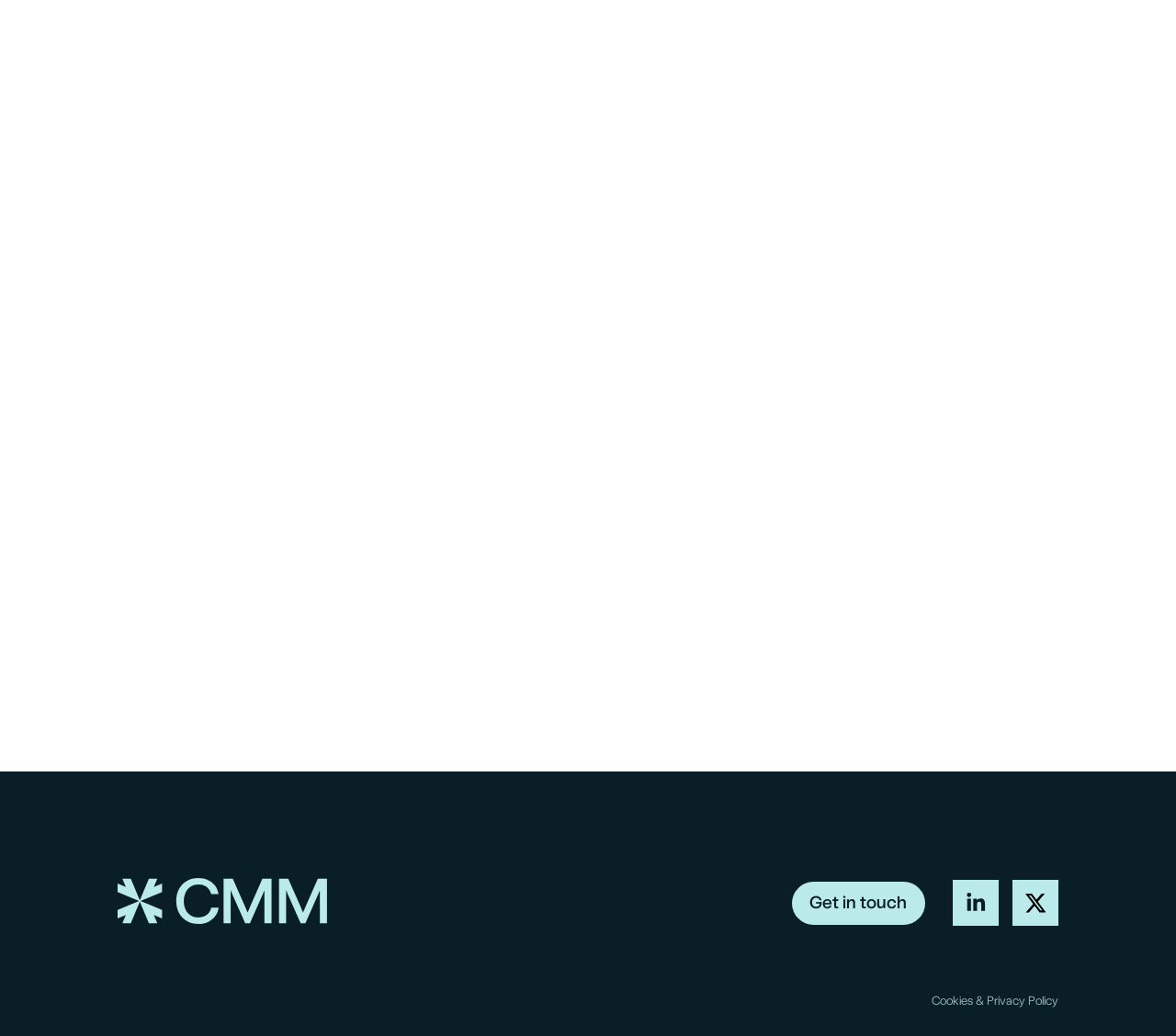Given the element description, predict the bounding box coordinates in the format (top-left x, top-left y, bottom-right x, bottom-right y), using floating point numbers between 0 and 1: name="phone" placeholder="Contact number"

[0.594, 0.078, 0.913, 0.12]